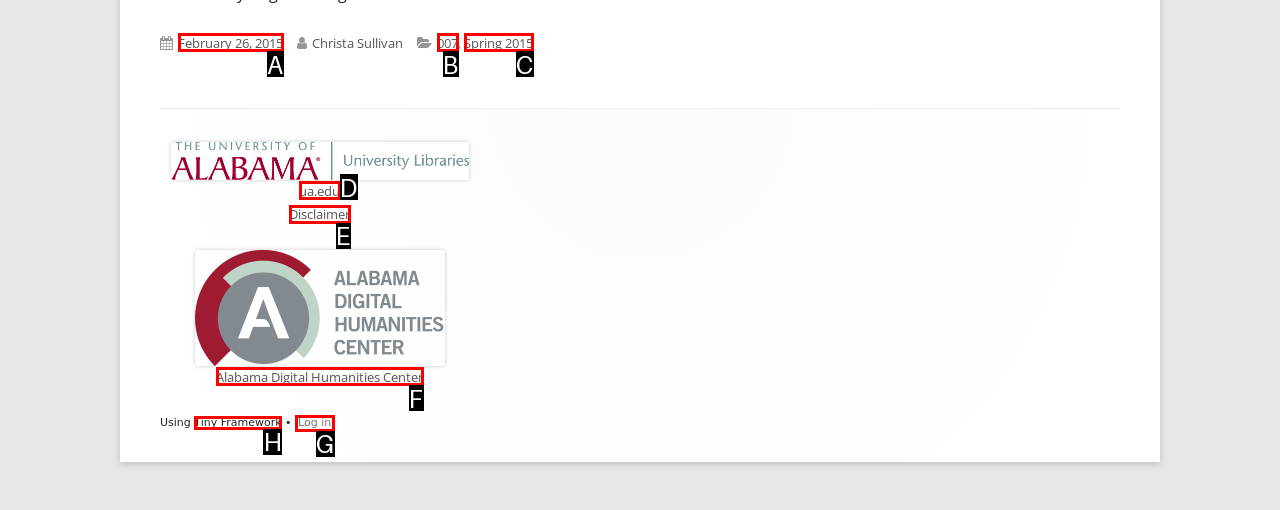Identify the correct UI element to click for this instruction: Subscribe to the newsletter
Respond with the appropriate option's letter from the provided choices directly.

None